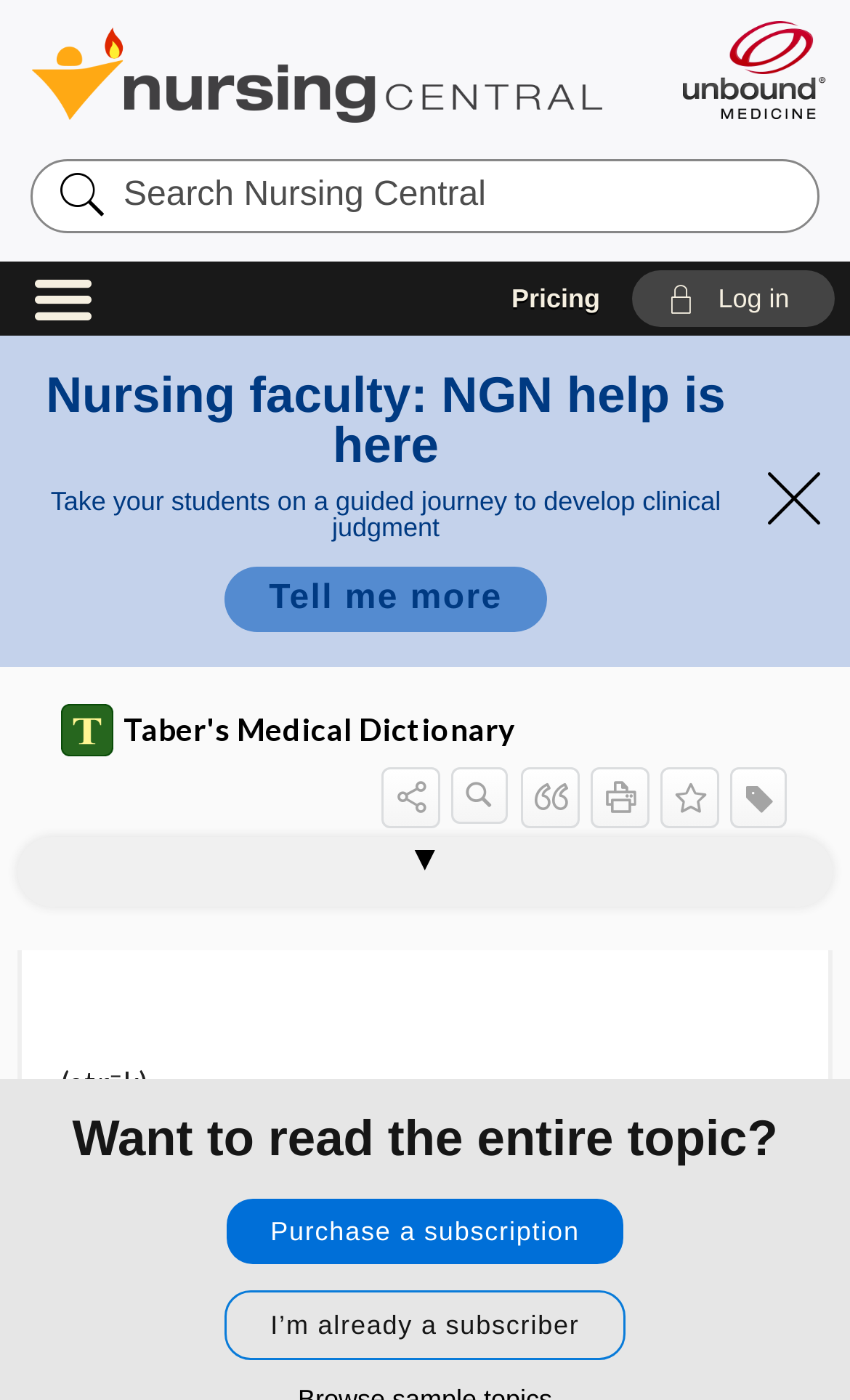Please provide the bounding box coordinates for the element that needs to be clicked to perform the following instruction: "Log in to access more features". The coordinates should be given as four float numbers between 0 and 1, i.e., [left, top, right, bottom].

[0.745, 0.193, 0.983, 0.234]